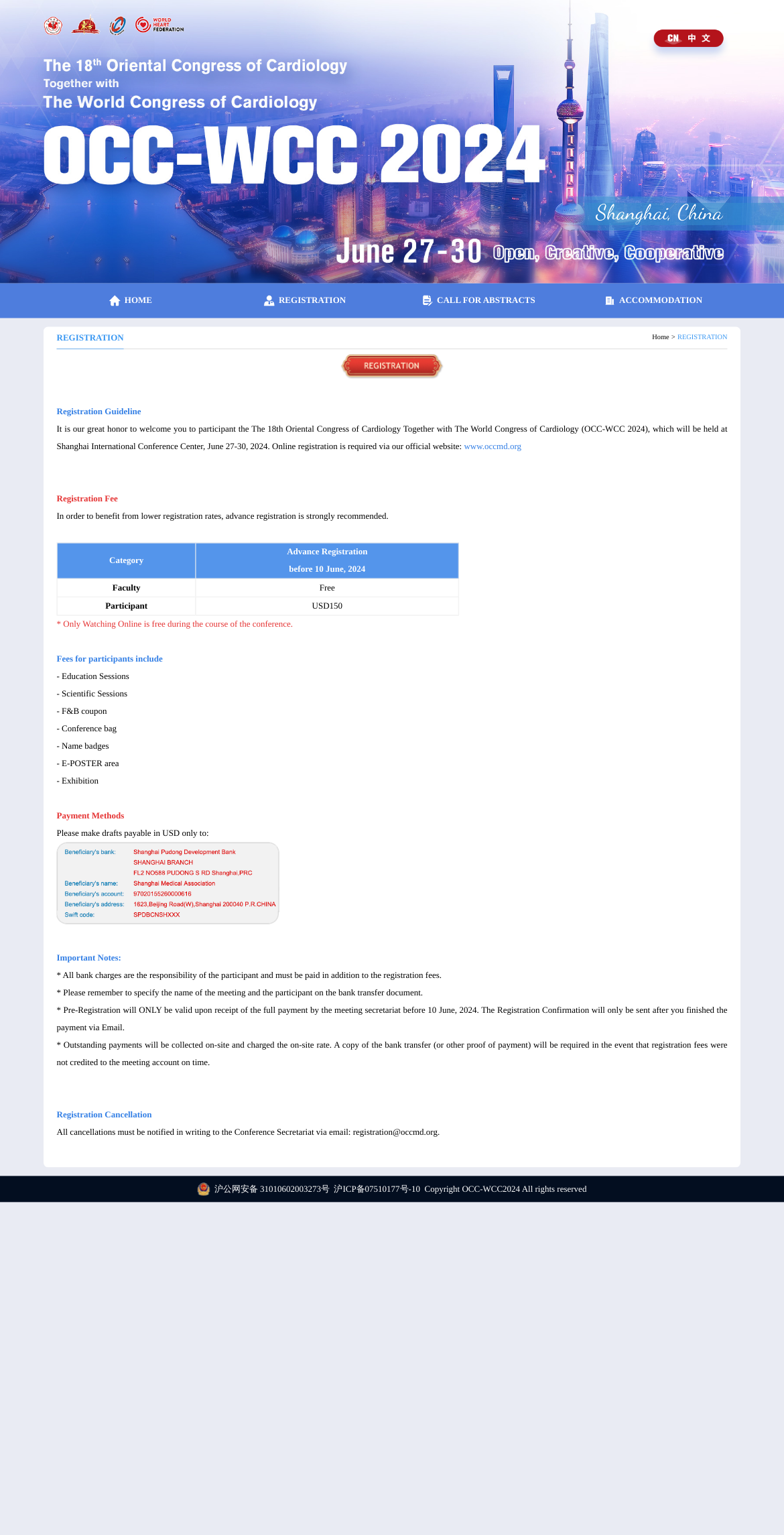Locate the bounding box coordinates of the area to click to fulfill this instruction: "Click CALL FOR ABSTRACTS". The bounding box should be presented as four float numbers between 0 and 1, in the order [left, top, right, bottom].

[0.527, 0.184, 0.695, 0.207]